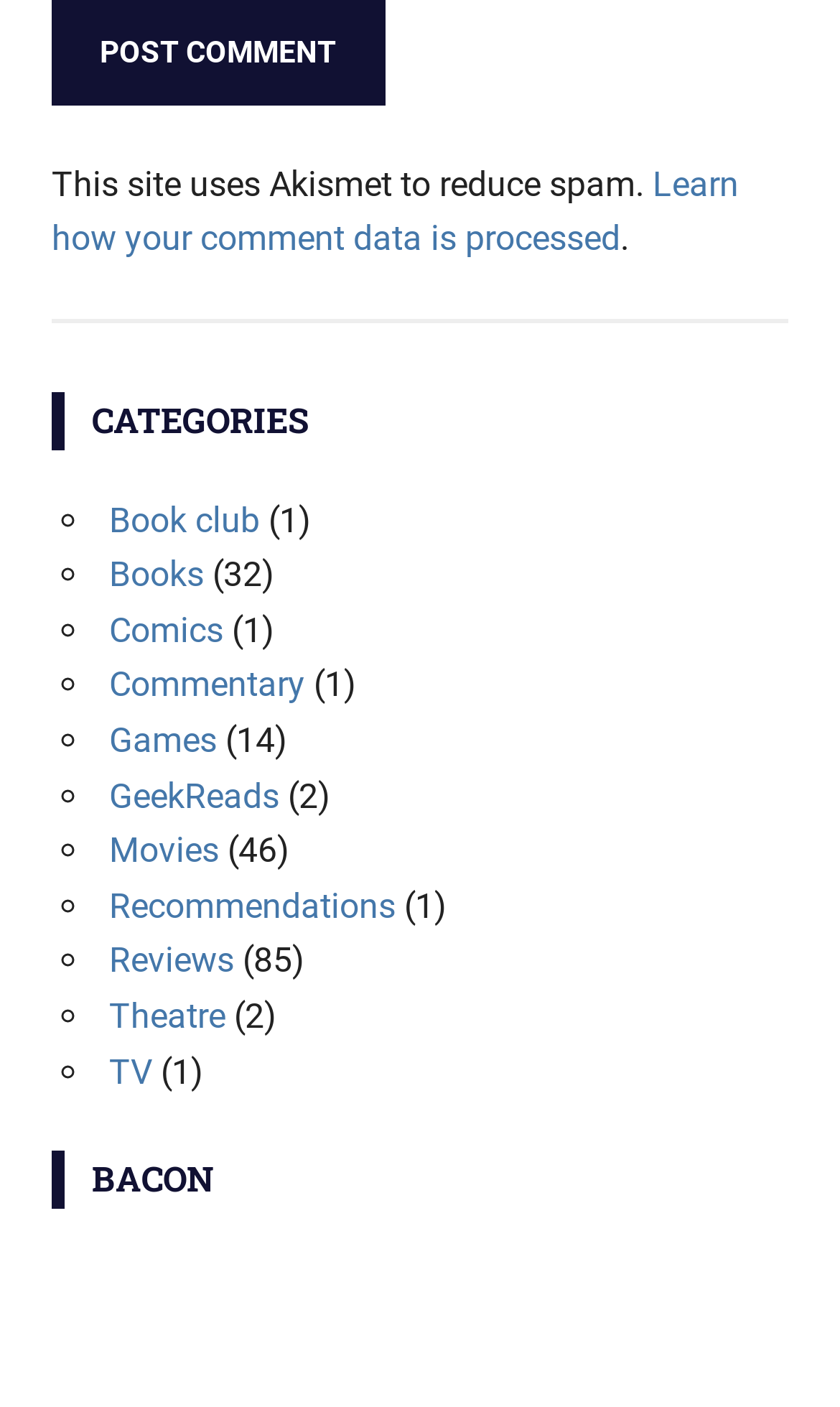Kindly determine the bounding box coordinates of the area that needs to be clicked to fulfill this instruction: "Click on the 'Learn how your comment data is processed' link".

[0.062, 0.116, 0.879, 0.185]